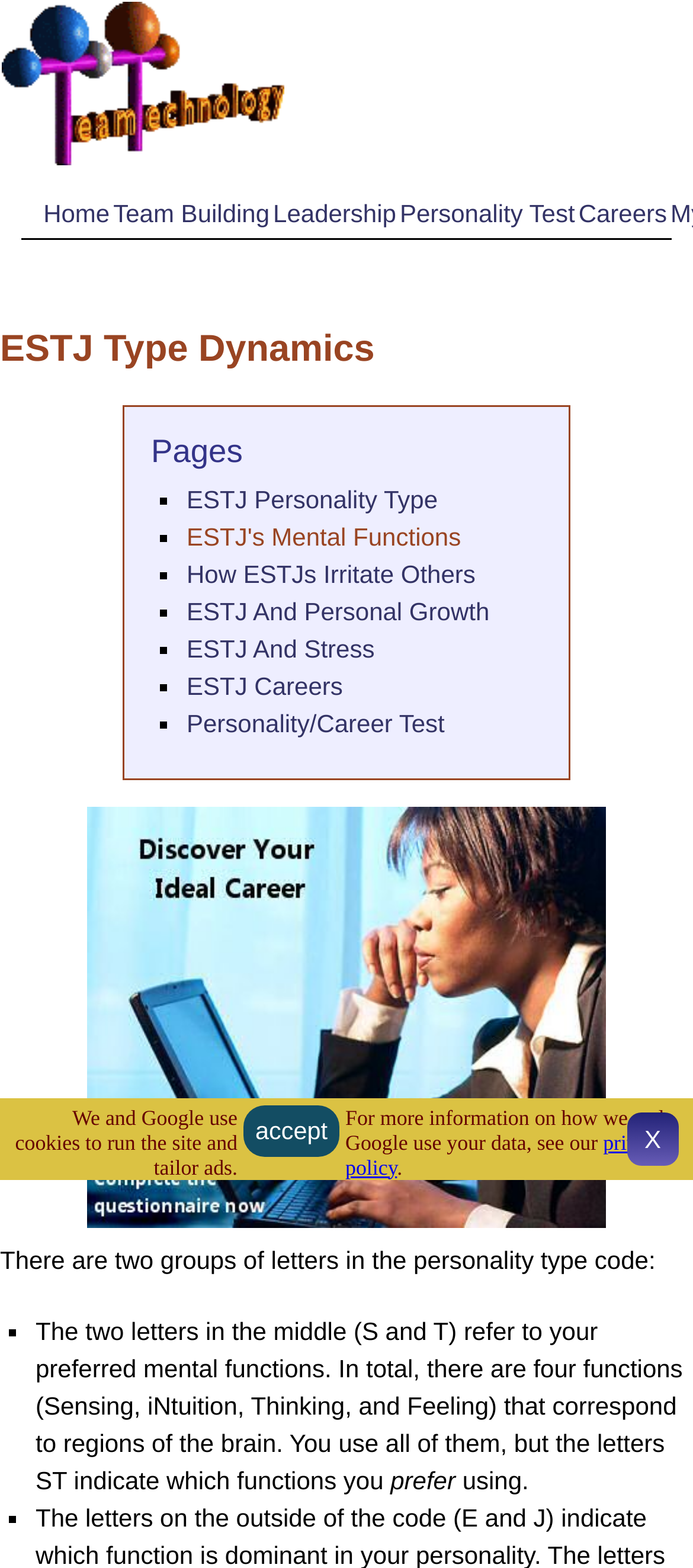What is the topic of the webpage?
Look at the screenshot and give a one-word or phrase answer.

ESTJ Type Dynamics